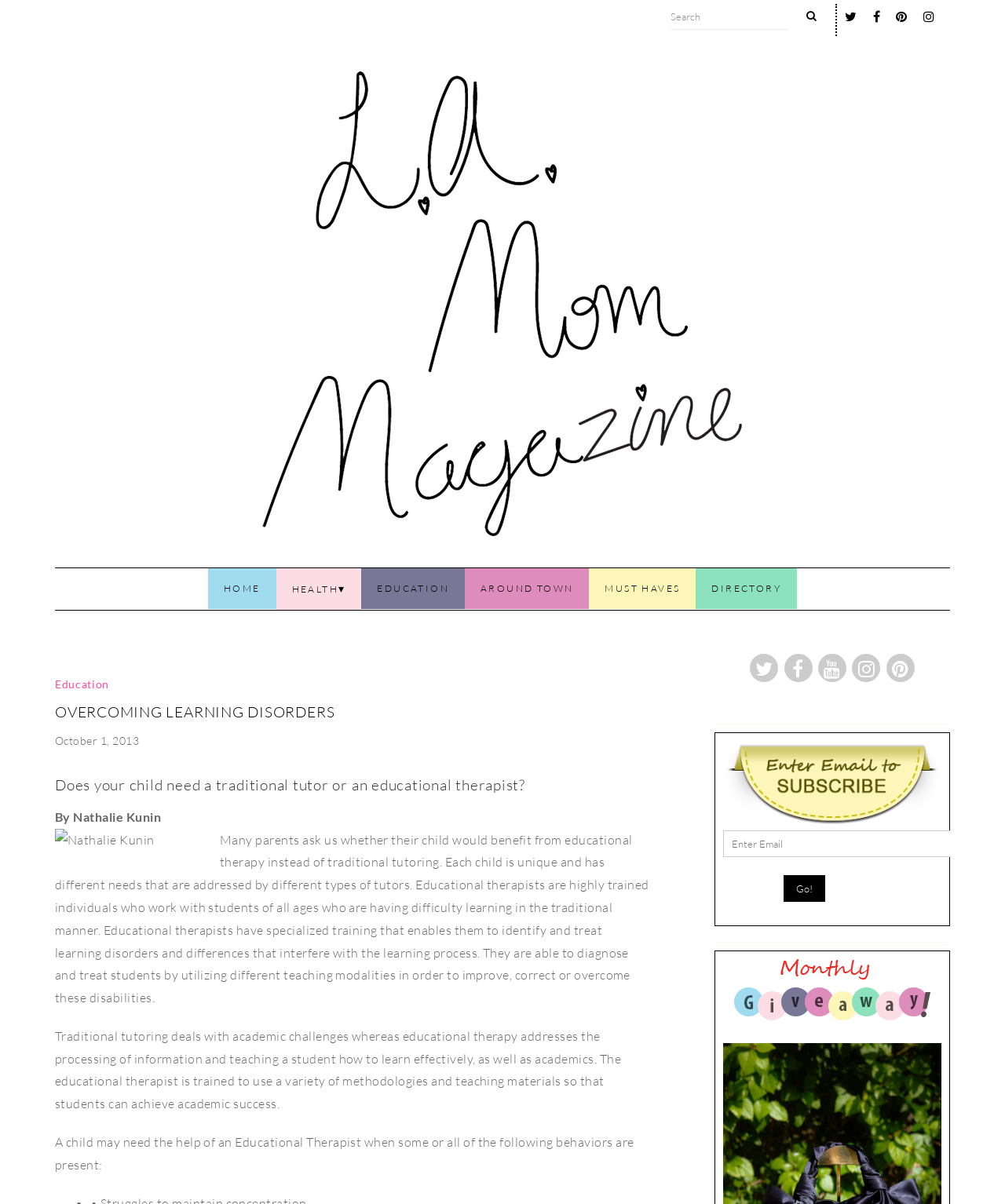Given the element description Texas City, identify the bounding box coordinates for the UI element on the webpage screenshot. The format should be (top-left x, top-left y, bottom-right x, bottom-right y), with values between 0 and 1.

None